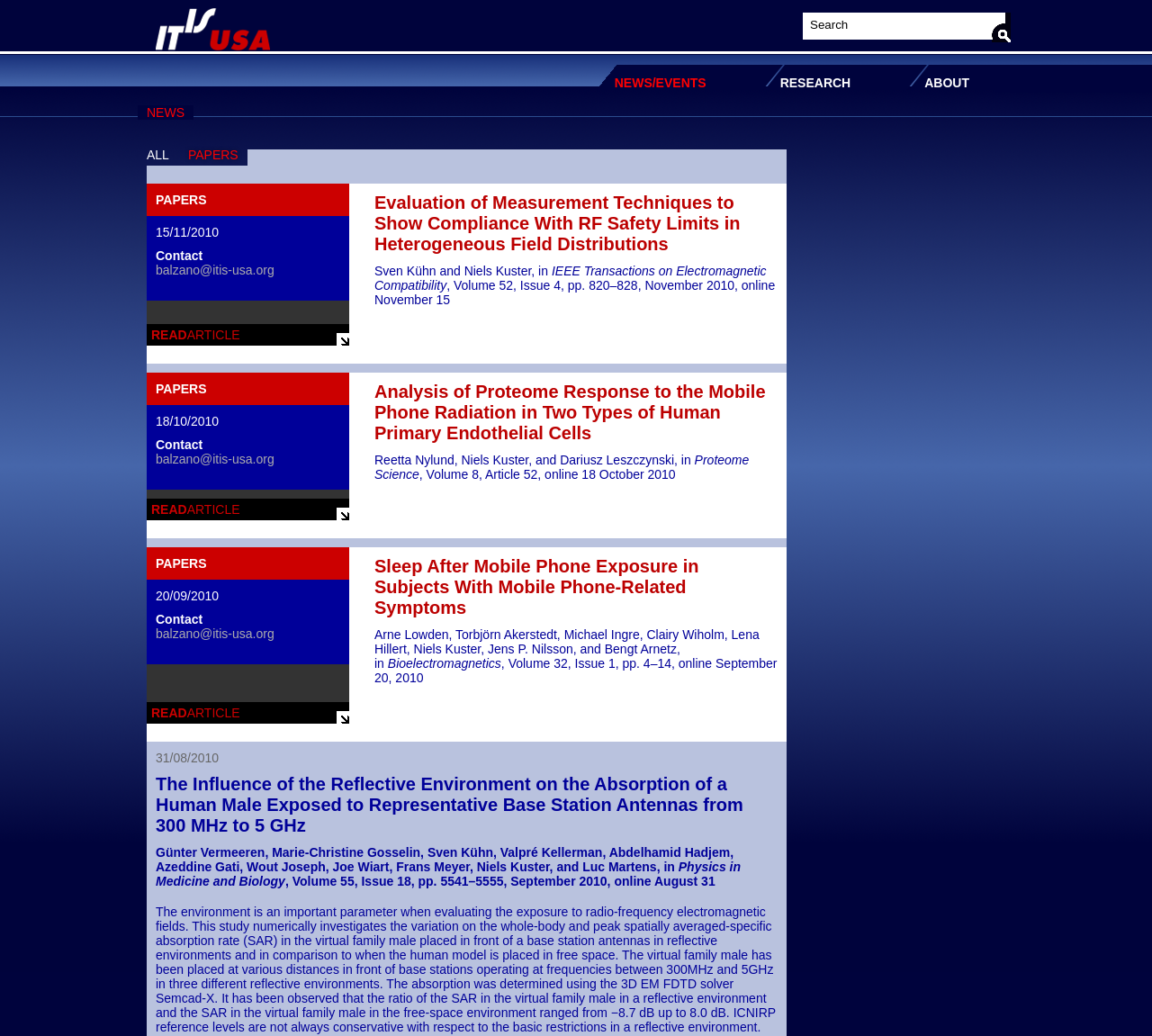Please determine the bounding box coordinates of the element to click in order to execute the following instruction: "View the news". The coordinates should be four float numbers between 0 and 1, specified as [left, top, right, bottom].

[0.127, 0.102, 0.16, 0.116]